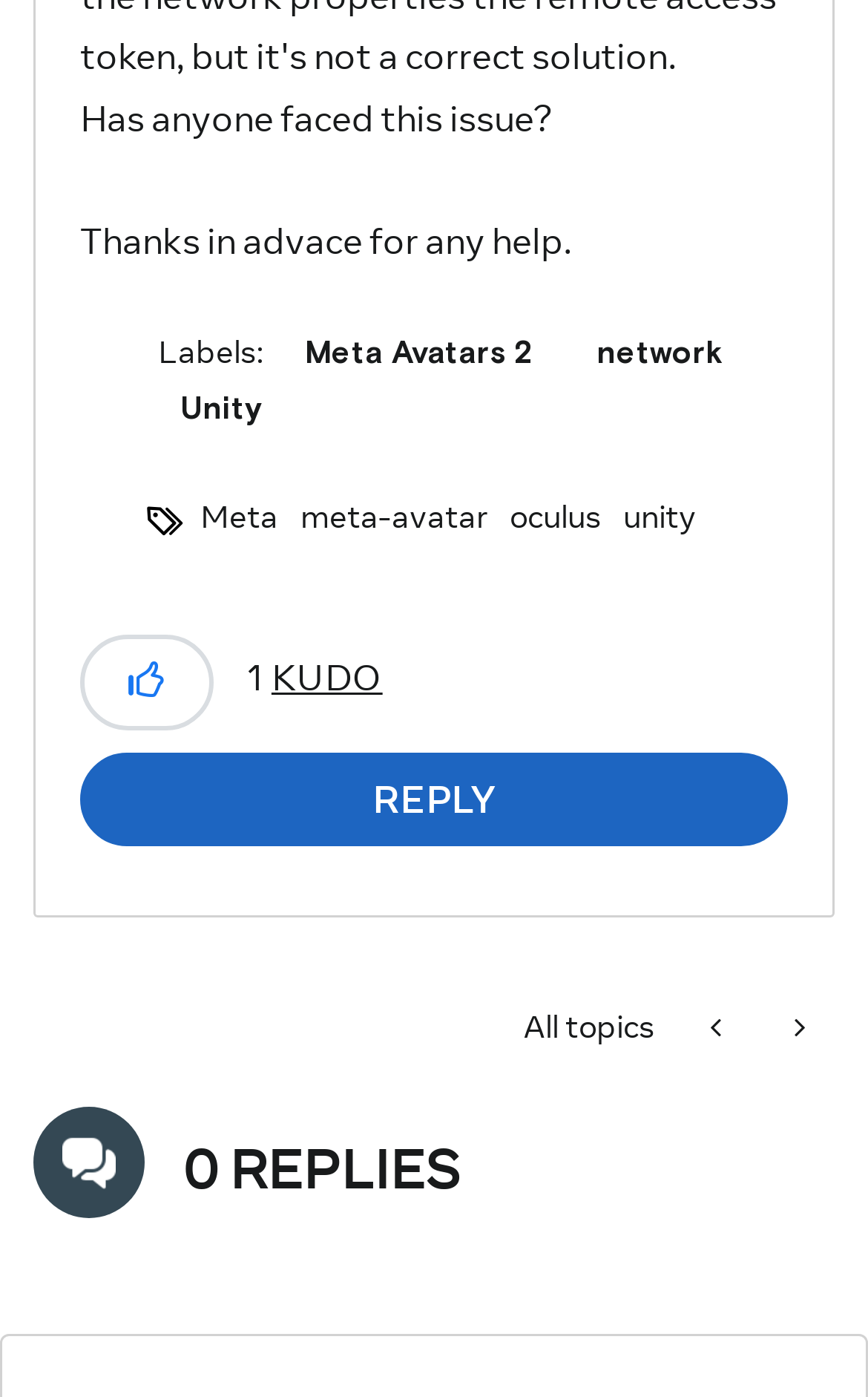Please identify the bounding box coordinates of the element's region that needs to be clicked to fulfill the following instruction: "Click on the 'Unity' link". The bounding box coordinates should consist of four float numbers between 0 and 1, i.e., [left, top, right, bottom].

[0.182, 0.278, 0.328, 0.306]